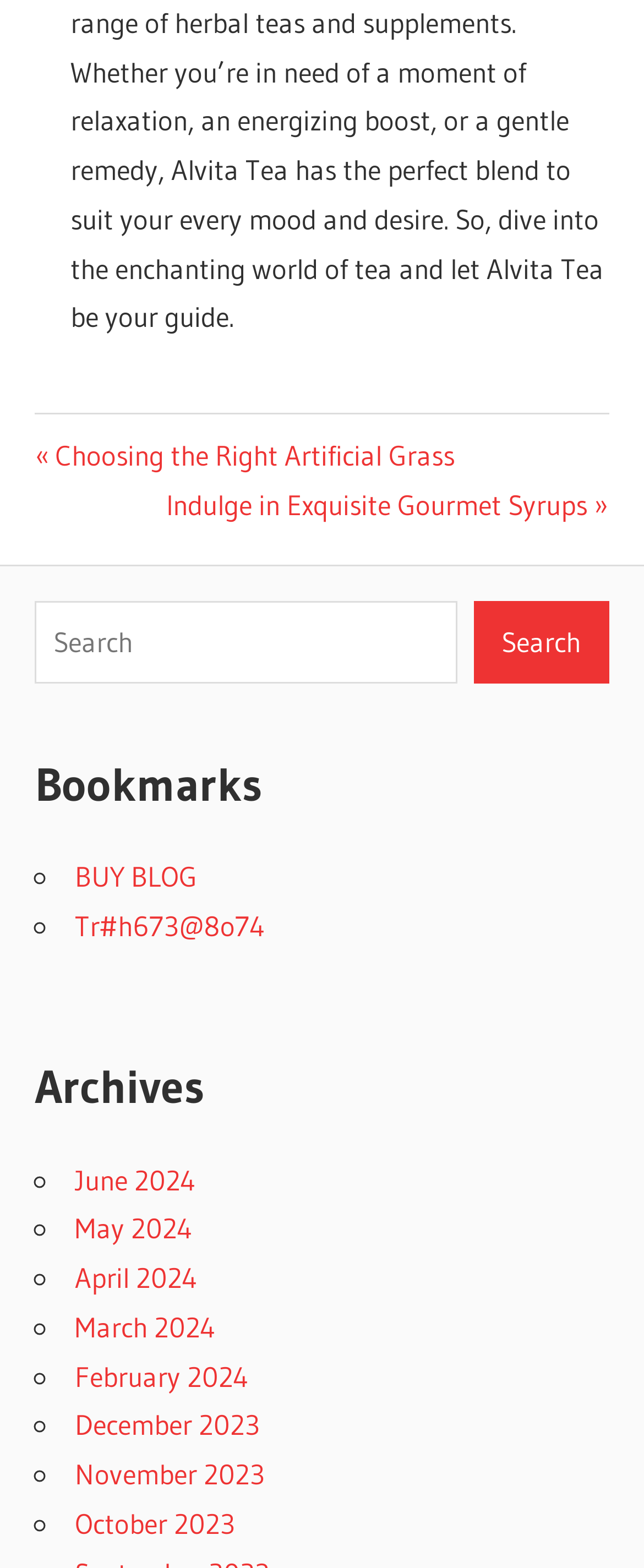Highlight the bounding box coordinates of the element you need to click to perform the following instruction: "Go to previous post."

[0.054, 0.279, 0.706, 0.301]